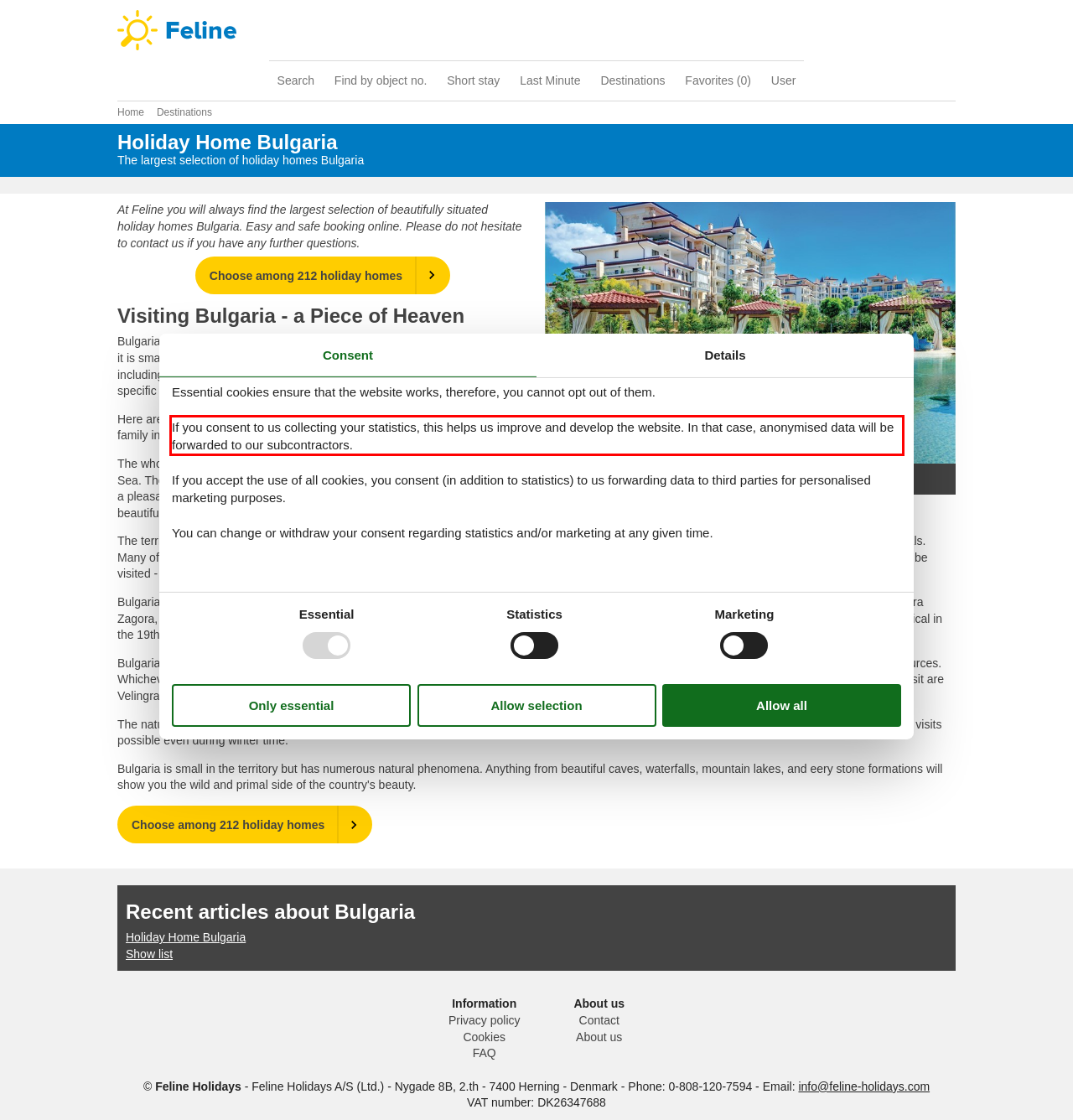The screenshot provided shows a webpage with a red bounding box. Apply OCR to the text within this red bounding box and provide the extracted content.

If you consent to us collecting your statistics, this helps us improve and develop the website. In that case, anonymised data will be forwarded to our subcontractors.